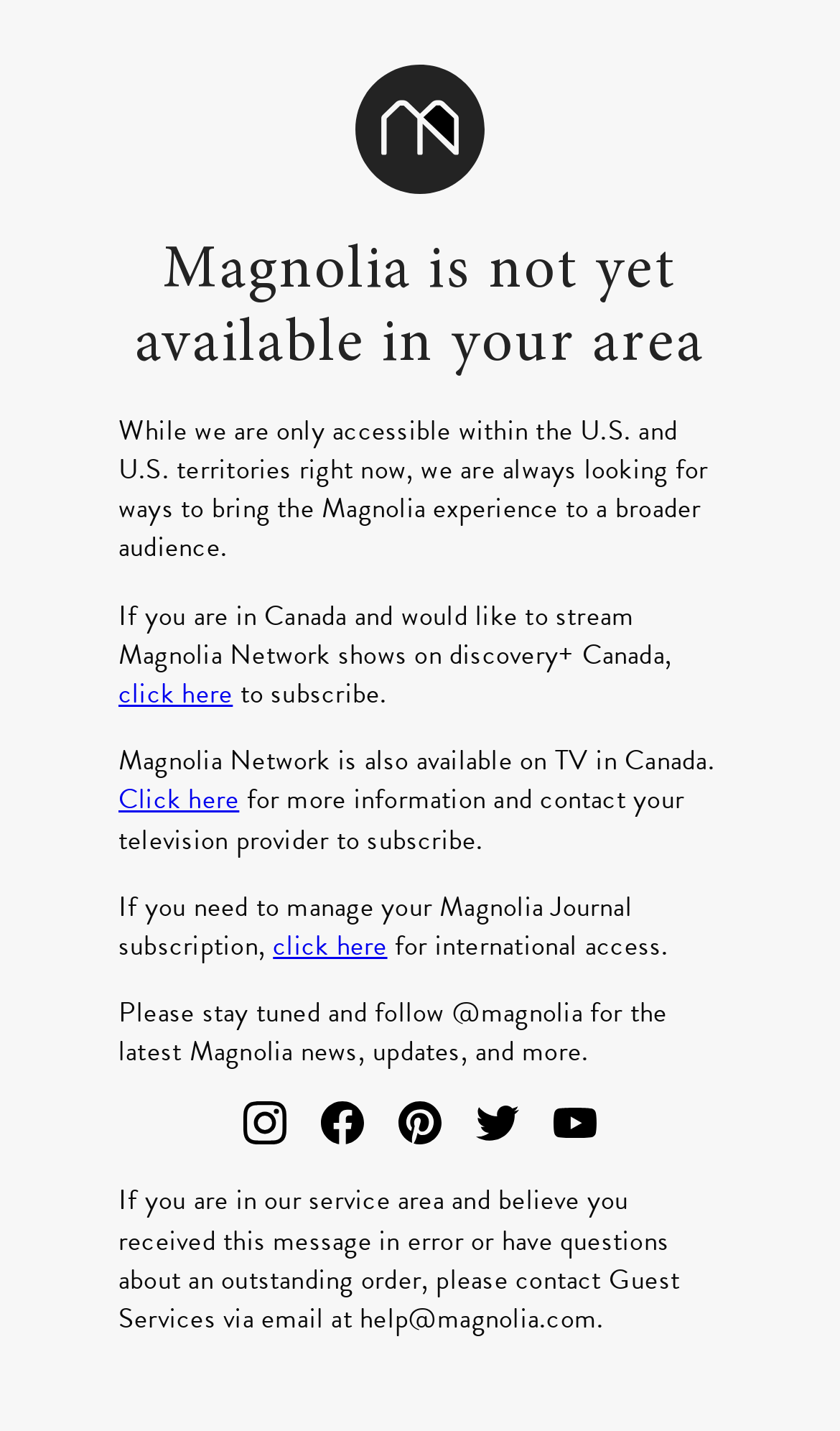Using the details in the image, give a detailed response to the question below:
How can international users access Magnolia?

The webpage provides a link 'click here' for international users to access Magnolia, which suggests that clicking on this link will provide more information or a way to access Magnolia for international users.